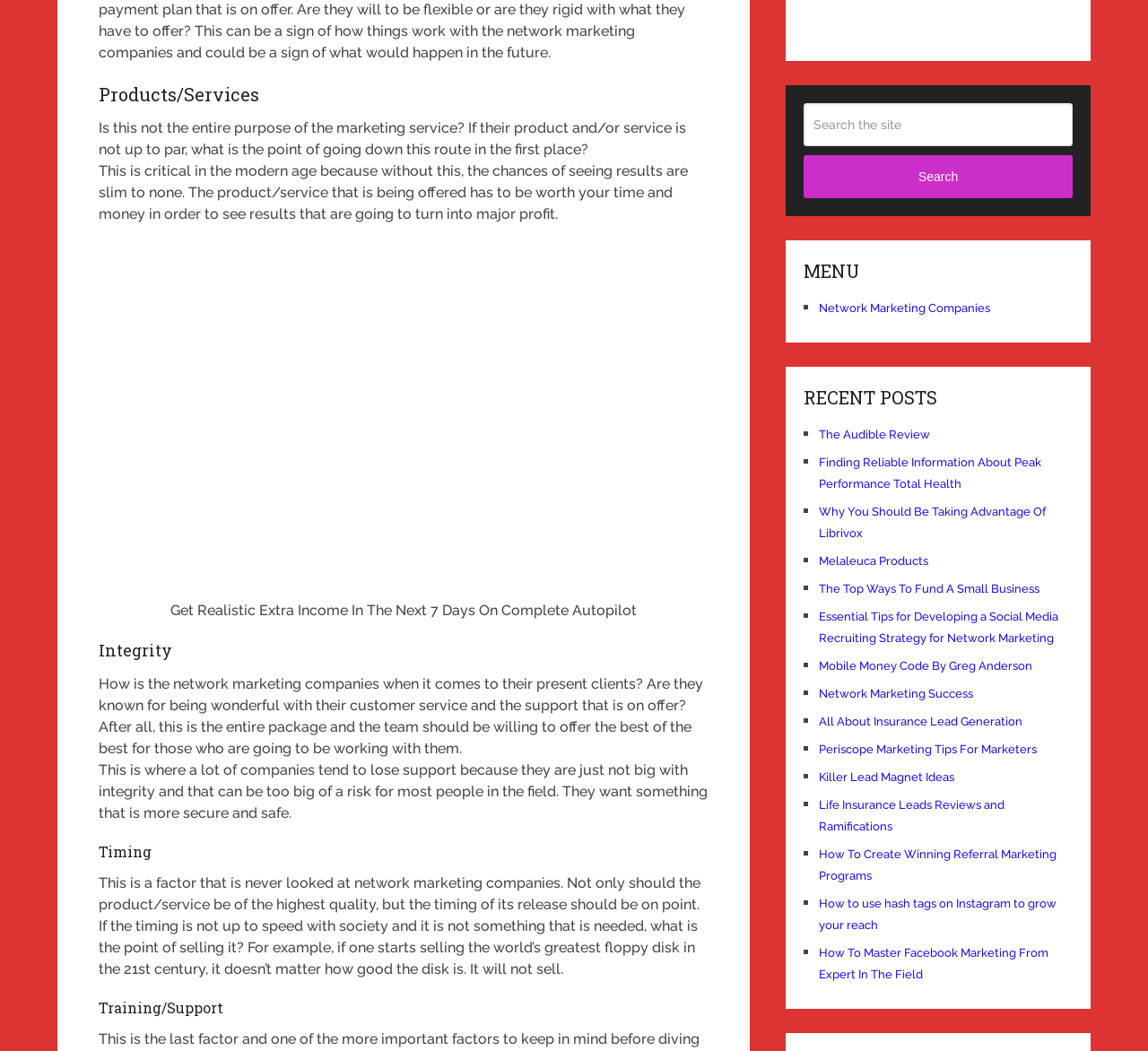Locate the bounding box coordinates of the element that needs to be clicked to carry out the instruction: "Visit the 'Dog Coats Danarmor Pet Supplies' page". The coordinates should be given as four float numbers ranging from 0 to 1, i.e., [left, top, right, bottom].

None